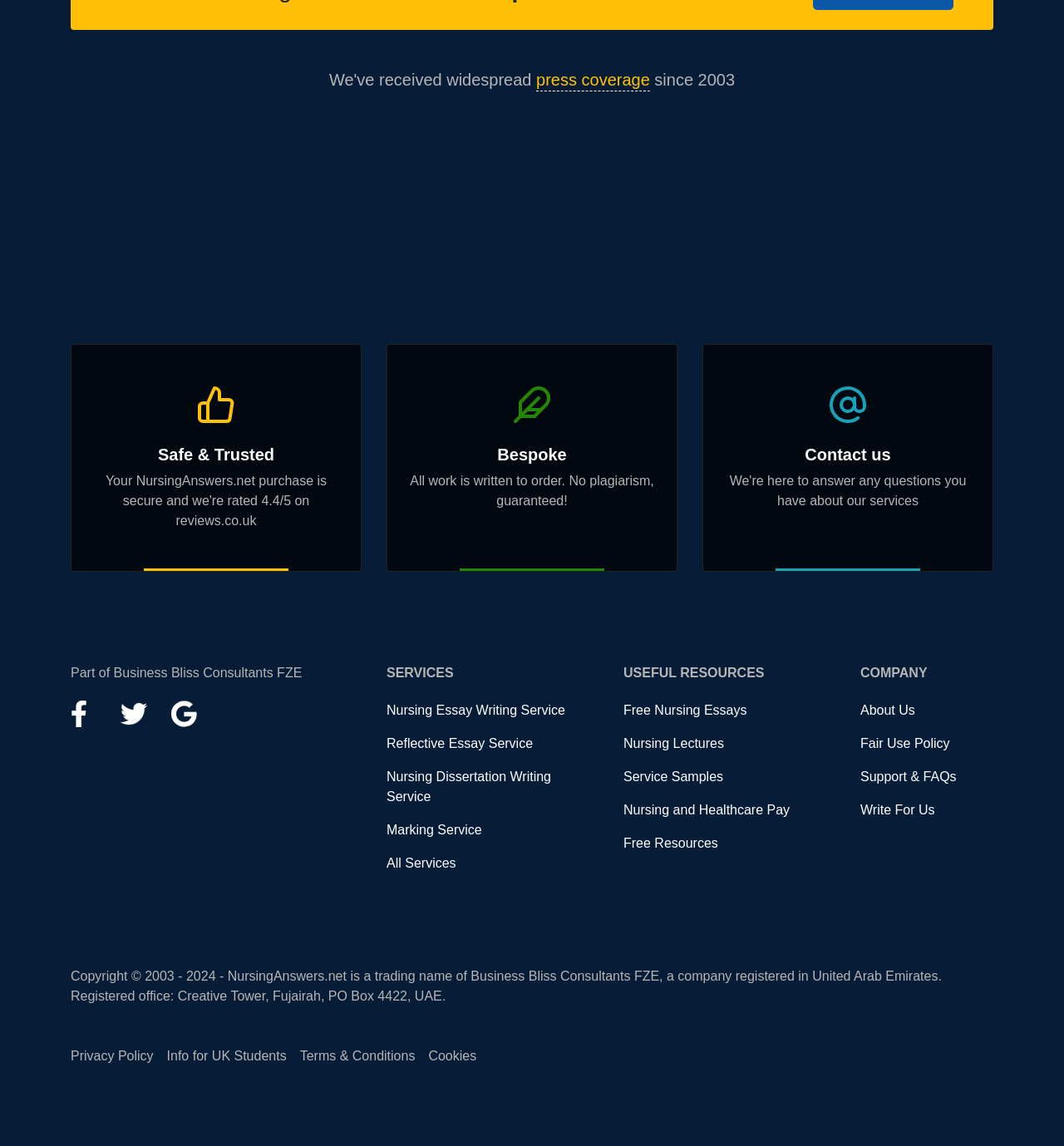What is the rating of NursingAnswers.net on reviews.co.uk?
From the details in the image, answer the question comprehensively.

The rating can be found in the link 'Safe & Trusted Your NursingAnswers.net purchase is secure and we're rated 4.4/5 on reviews.co.uk' which is located at the top of the webpage.